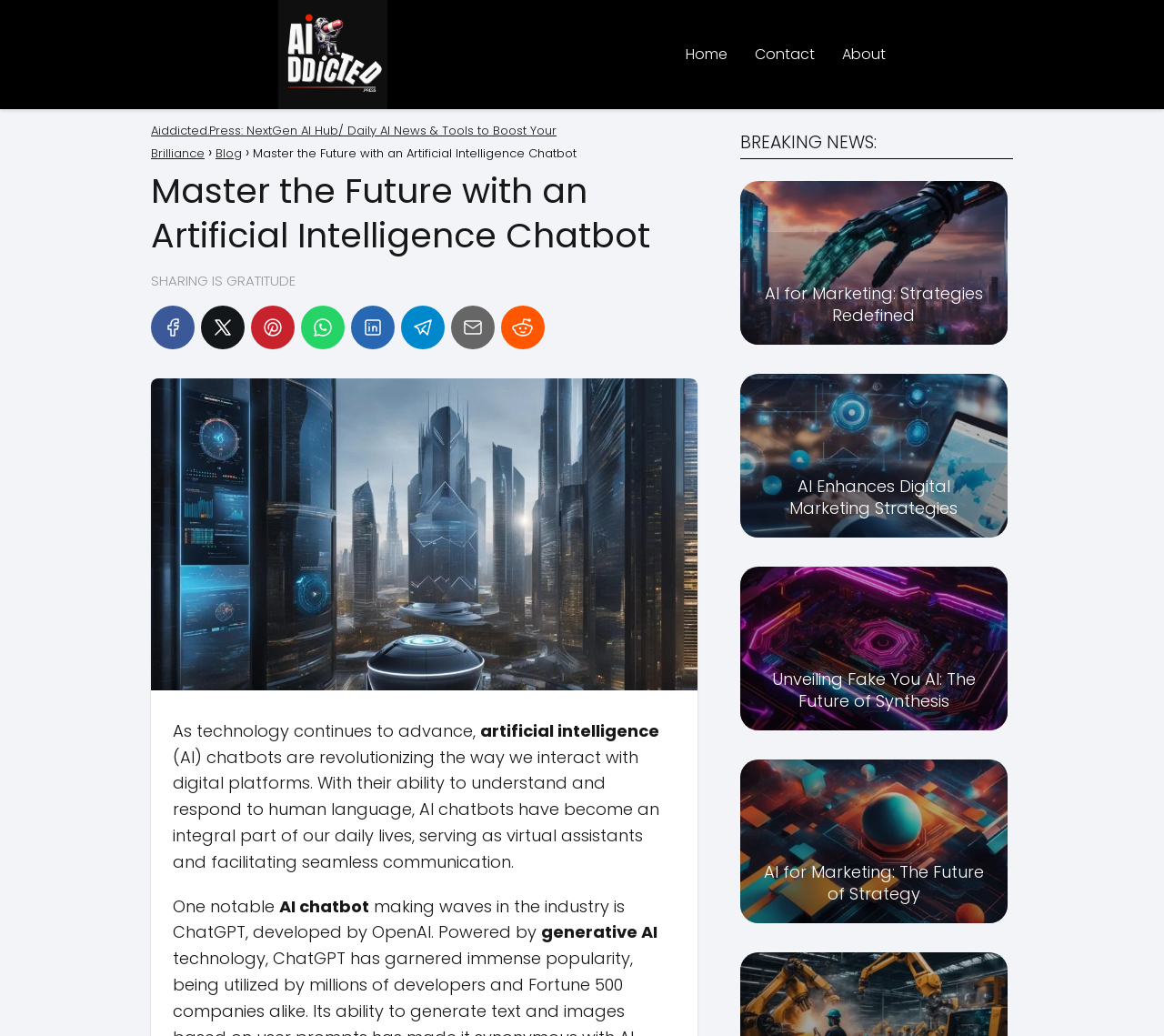Bounding box coordinates should be in the format (top-left x, top-left y, bottom-right x, bottom-right y) and all values should be floating point numbers between 0 and 1. Determine the bounding box coordinate for the UI element described as: AI Enhances Digital Marketing Strategies

[0.636, 0.361, 0.866, 0.519]